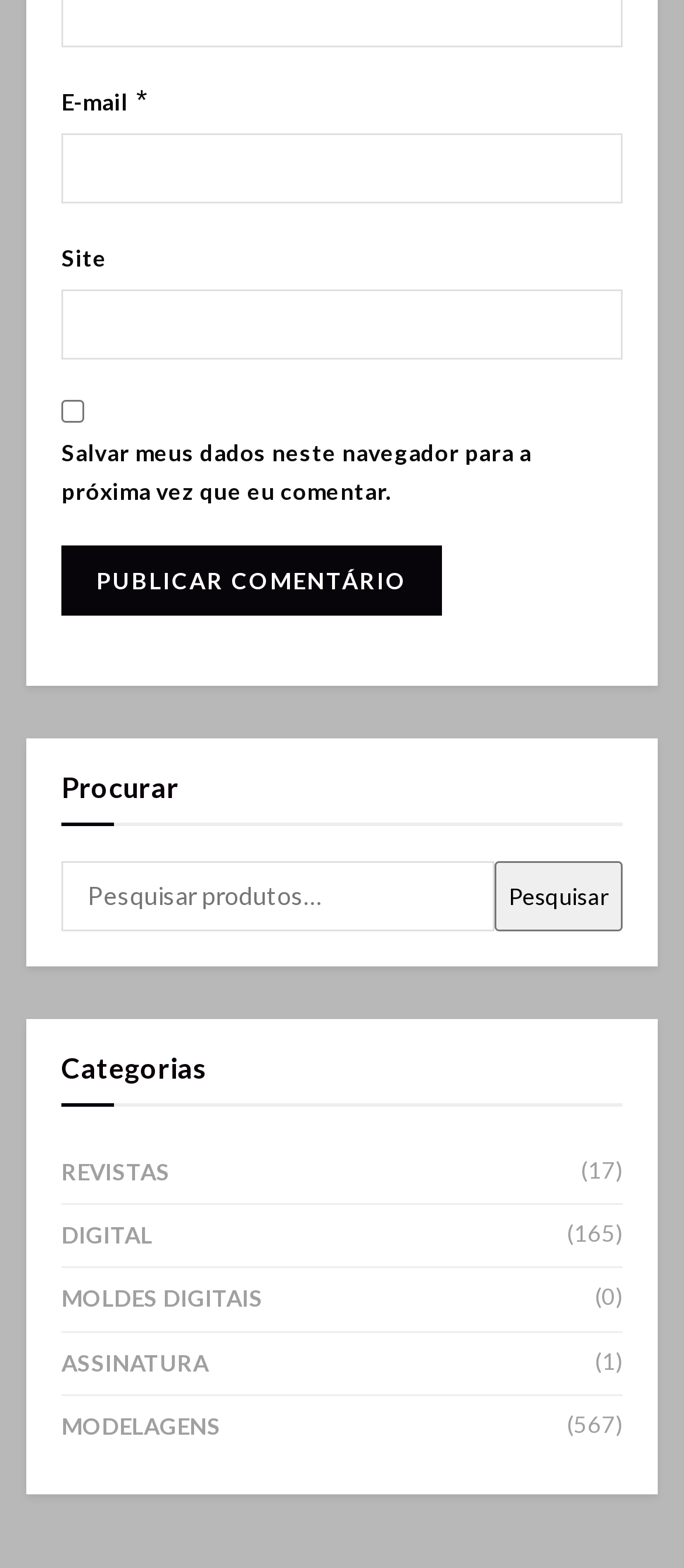Determine the bounding box coordinates of the clickable region to carry out the instruction: "Search for something".

[0.09, 0.549, 0.723, 0.594]